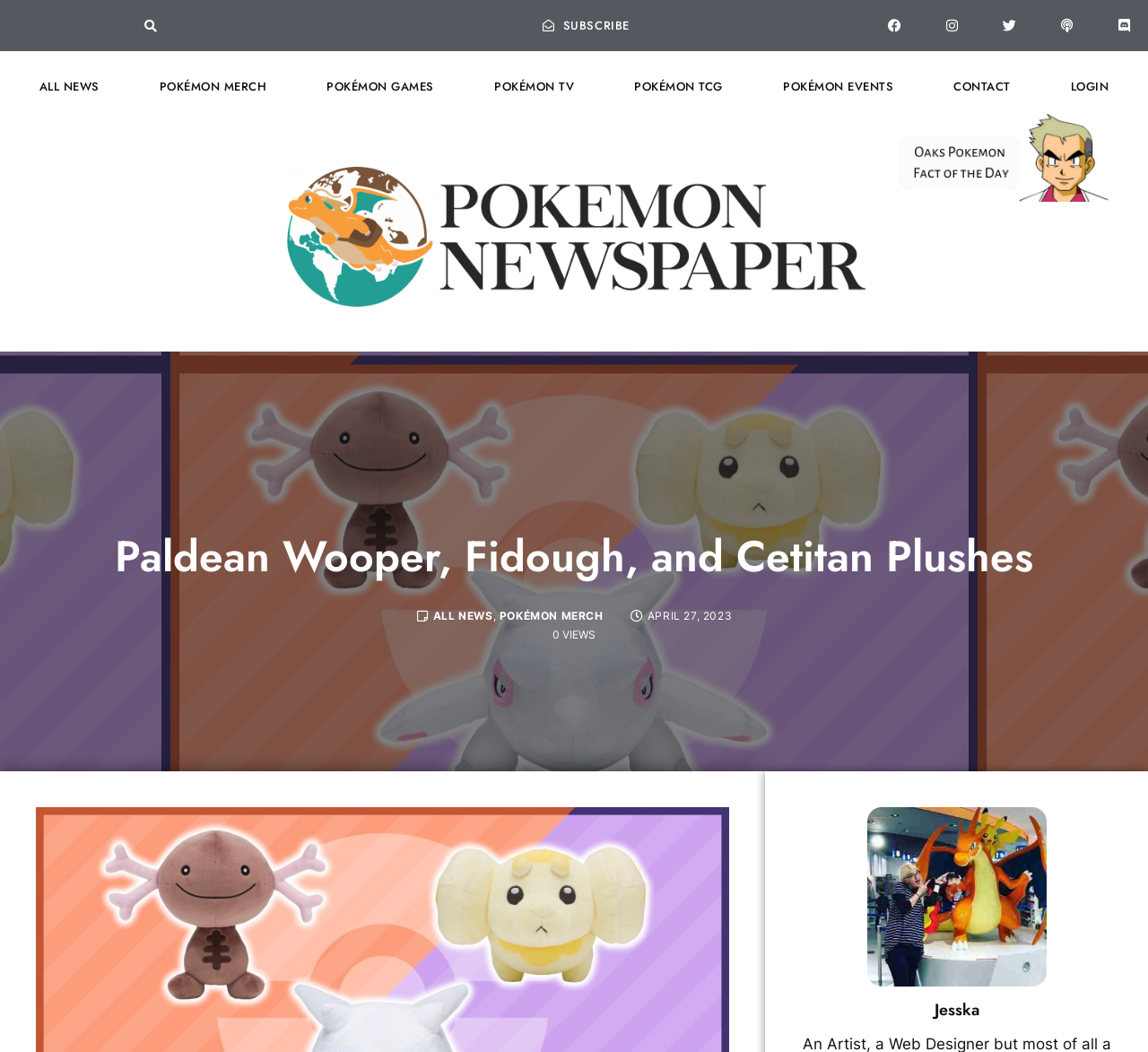Calculate the bounding box coordinates for the UI element based on the following description: "Search". Ensure the coordinates are four float numbers between 0 and 1, i.e., [left, top, right, bottom].

[0.121, 0.014, 0.141, 0.036]